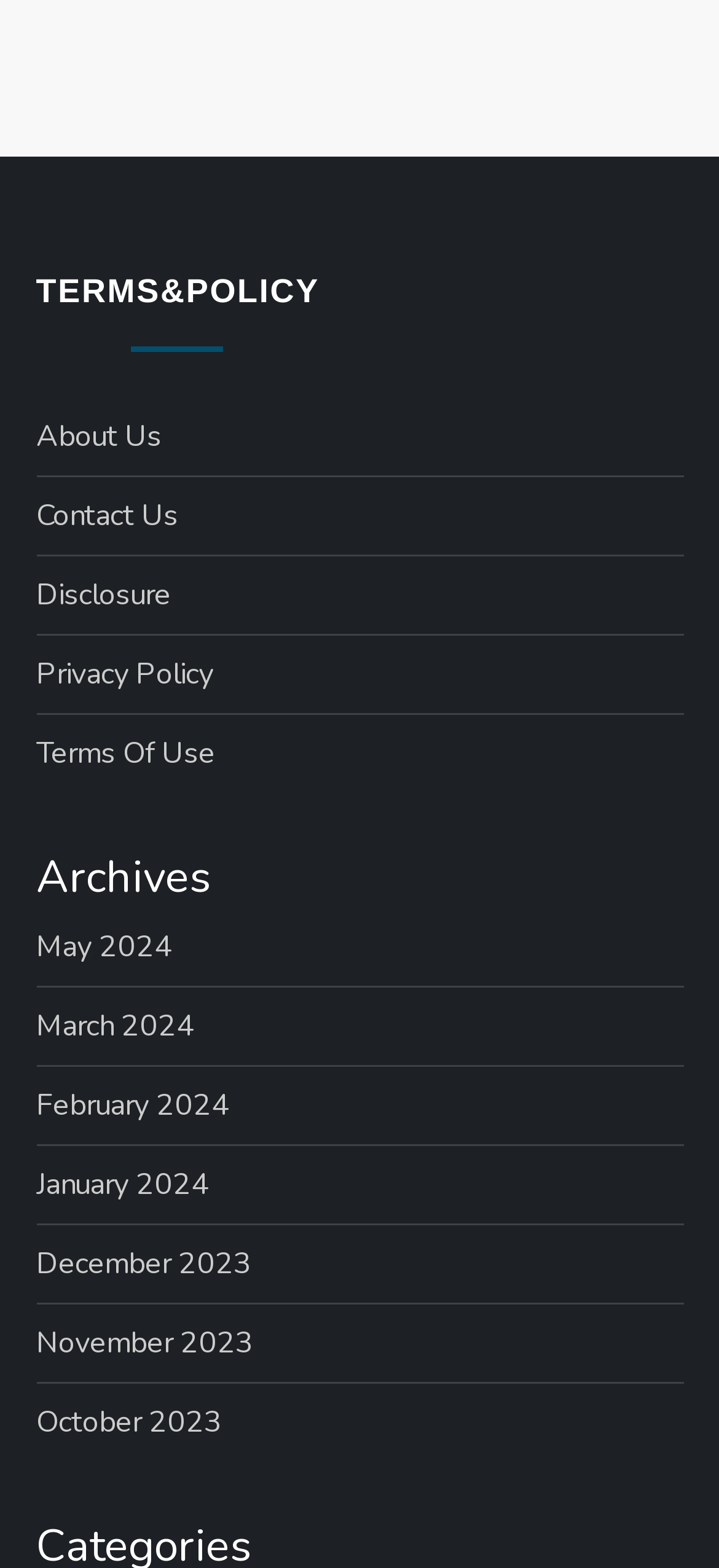What is the earliest month in the 'Archives' section?
Make sure to answer the question with a detailed and comprehensive explanation.

I looked at the links under the 'Archives' heading and found the earliest month, which is 'December 2023'. This is the oldest month listed in the archives.